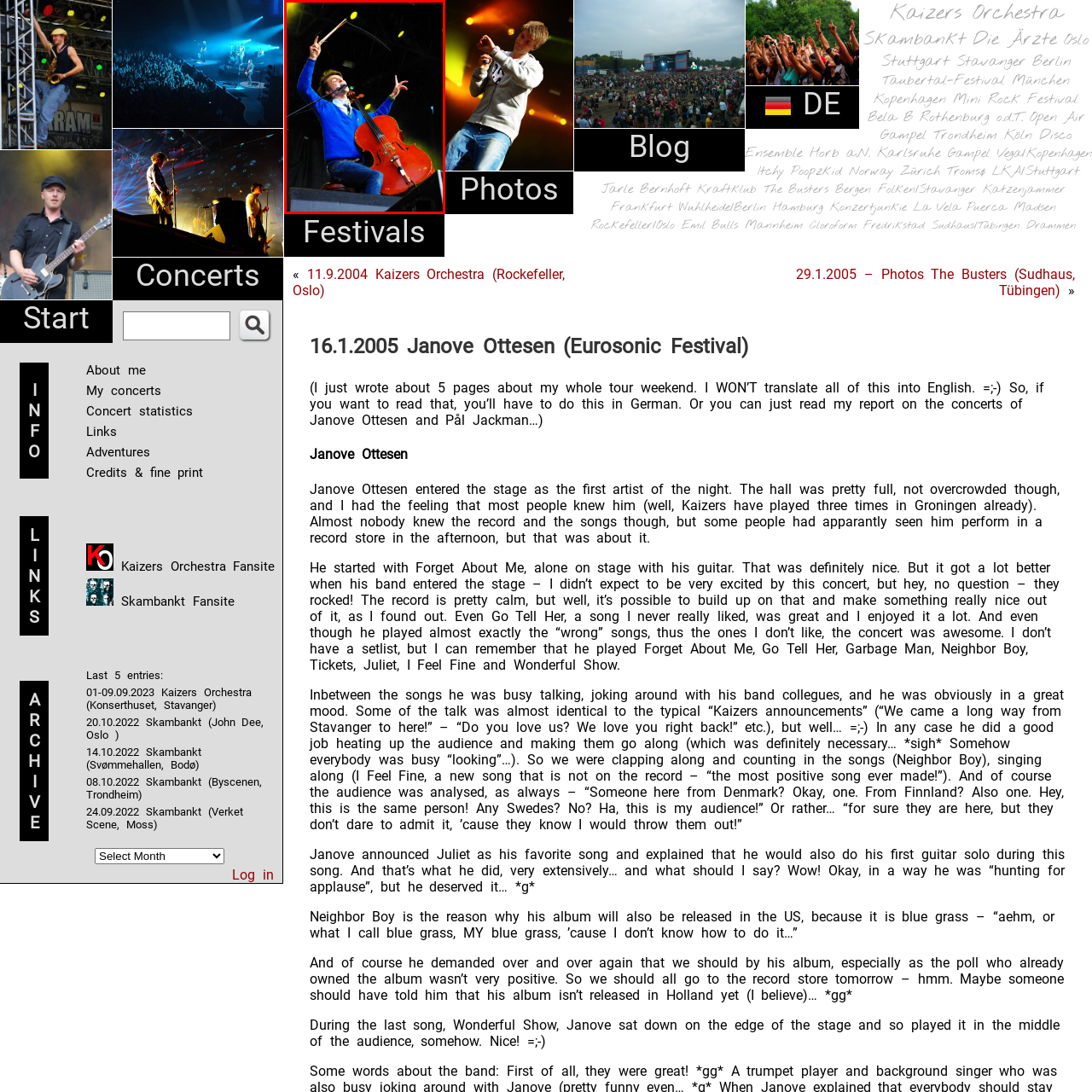Generate a detailed caption for the content inside the red bounding box.

The image captures a dynamic performance by a cellist at a live concert, likely during the Eurosonic Festival, an event renowned for showcasing diverse musical talents. The musician, dressed in a vibrant blue sweater, passionately plays the cello while raising a bow high in one hand, creating a sense of energy and emotion. The backdrop features dramatic stage lighting, with bright yellow lights illuminating the scene, enhancing the electric atmosphere of the performance. This moment exemplifies the unique fusion of classical and contemporary music often celebrated at festivals like Eurosonic, where artists push the boundaries of their genres.